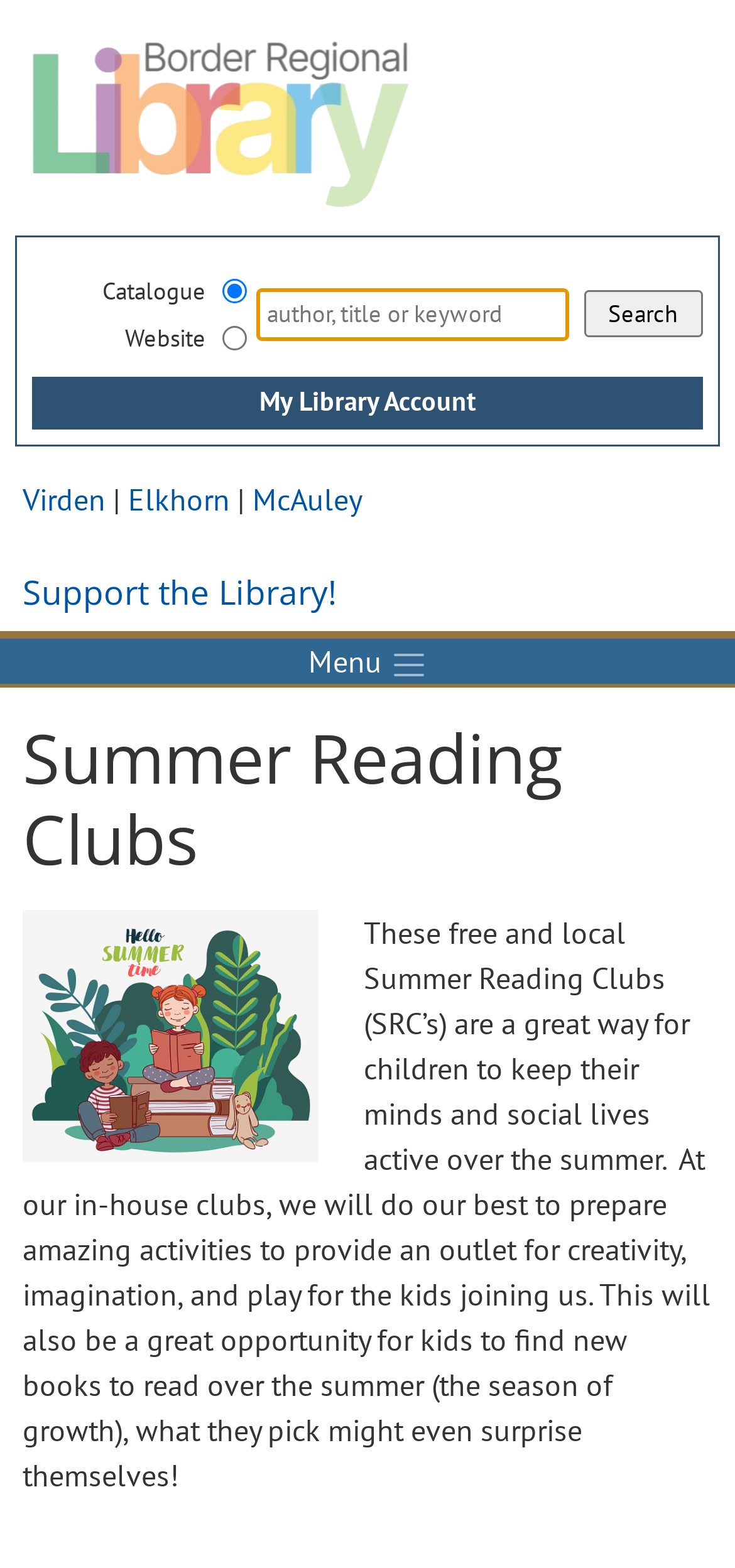Use a single word or phrase to answer the question:
How many libraries are listed on the webpage?

3